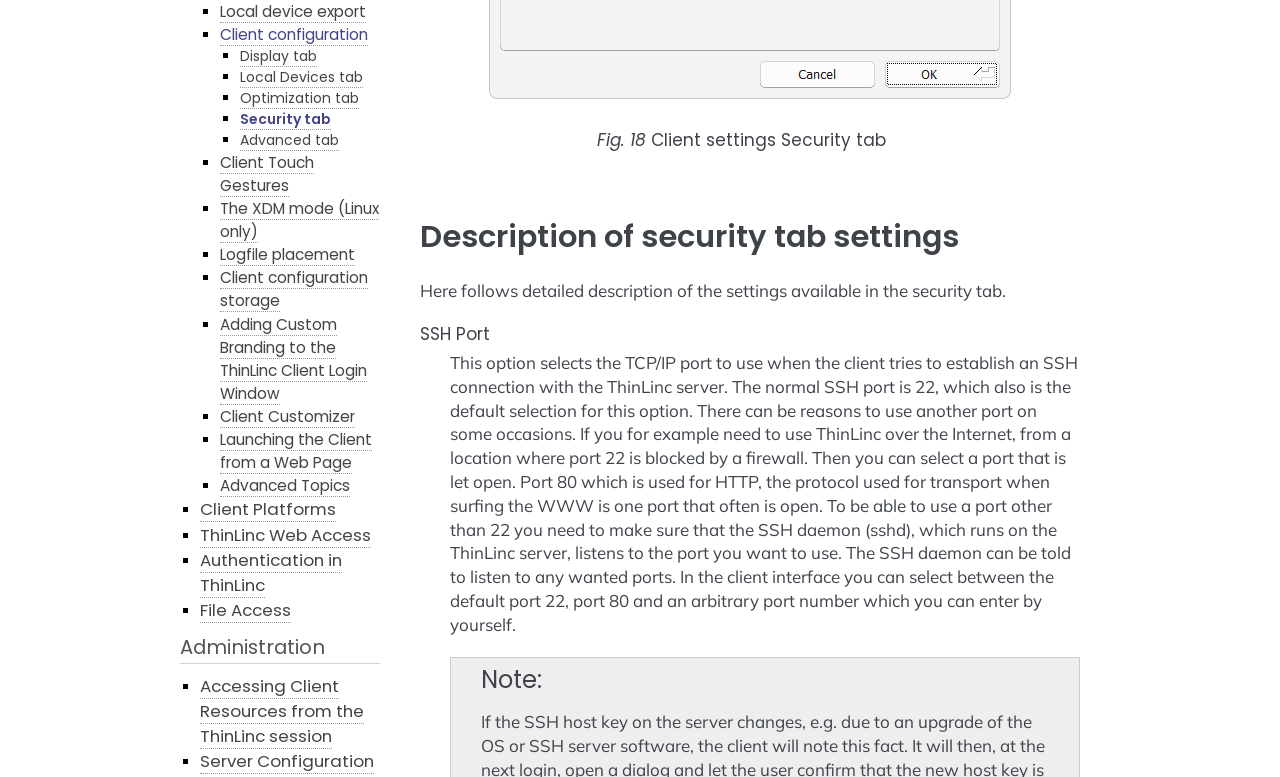Provide the bounding box coordinates for the UI element that is described as: "Client Platforms".

[0.156, 0.64, 0.262, 0.672]